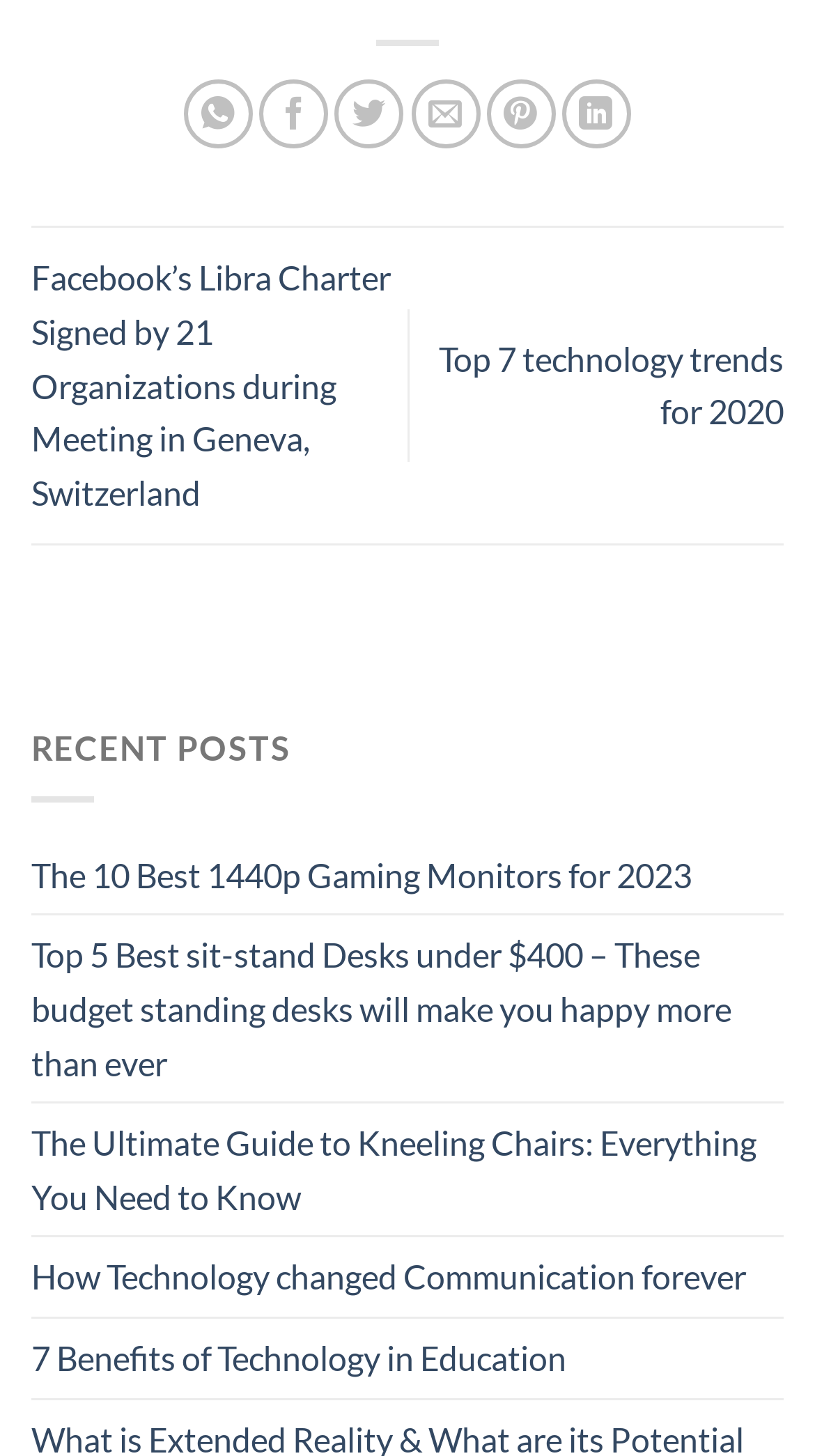How many social media sharing options are available?
Using the information from the image, provide a comprehensive answer to the question.

I counted the number of social media sharing links at the top of the webpage, which are 'Share on WhatsApp', 'Share on Facebook', 'Share on Twitter', 'Email to a Friend', 'Pin on Pinterest', and 'Share on LinkedIn'. There are 6 options in total.